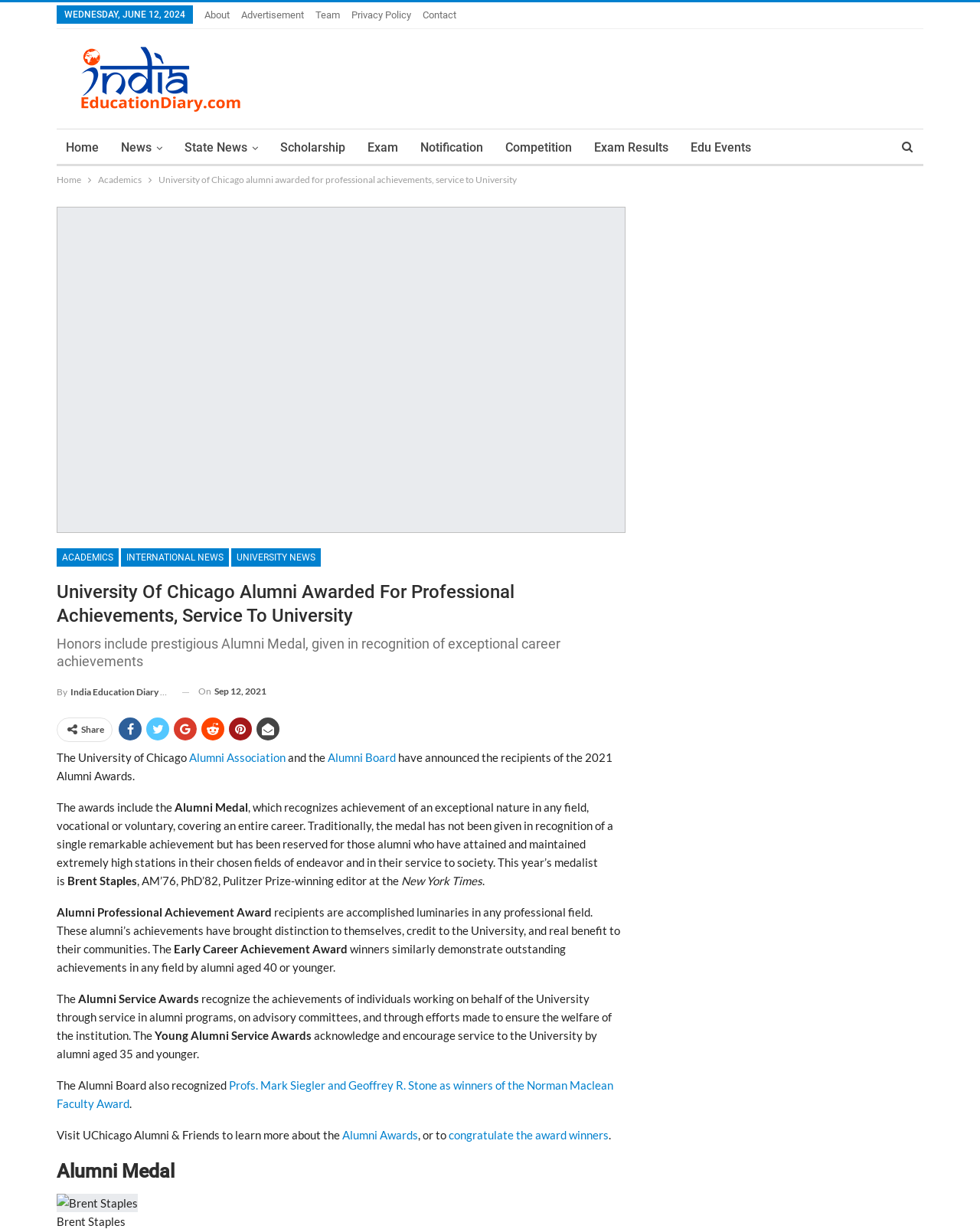Locate the bounding box coordinates of the area where you should click to accomplish the instruction: "Learn more about the 'Alumni Awards'".

[0.349, 0.918, 0.427, 0.929]